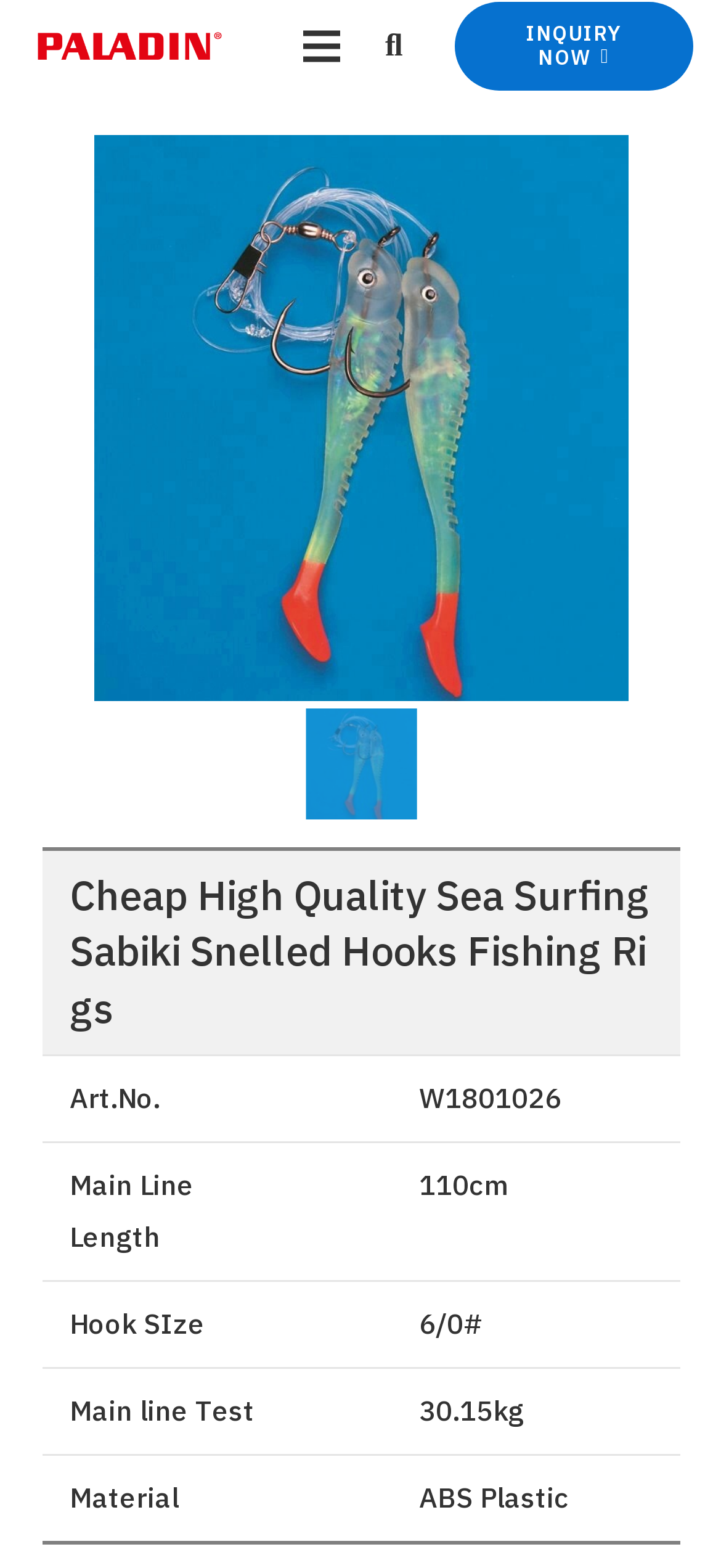What is the material of the product?
Answer the question with just one word or phrase using the image.

ABS Plastic